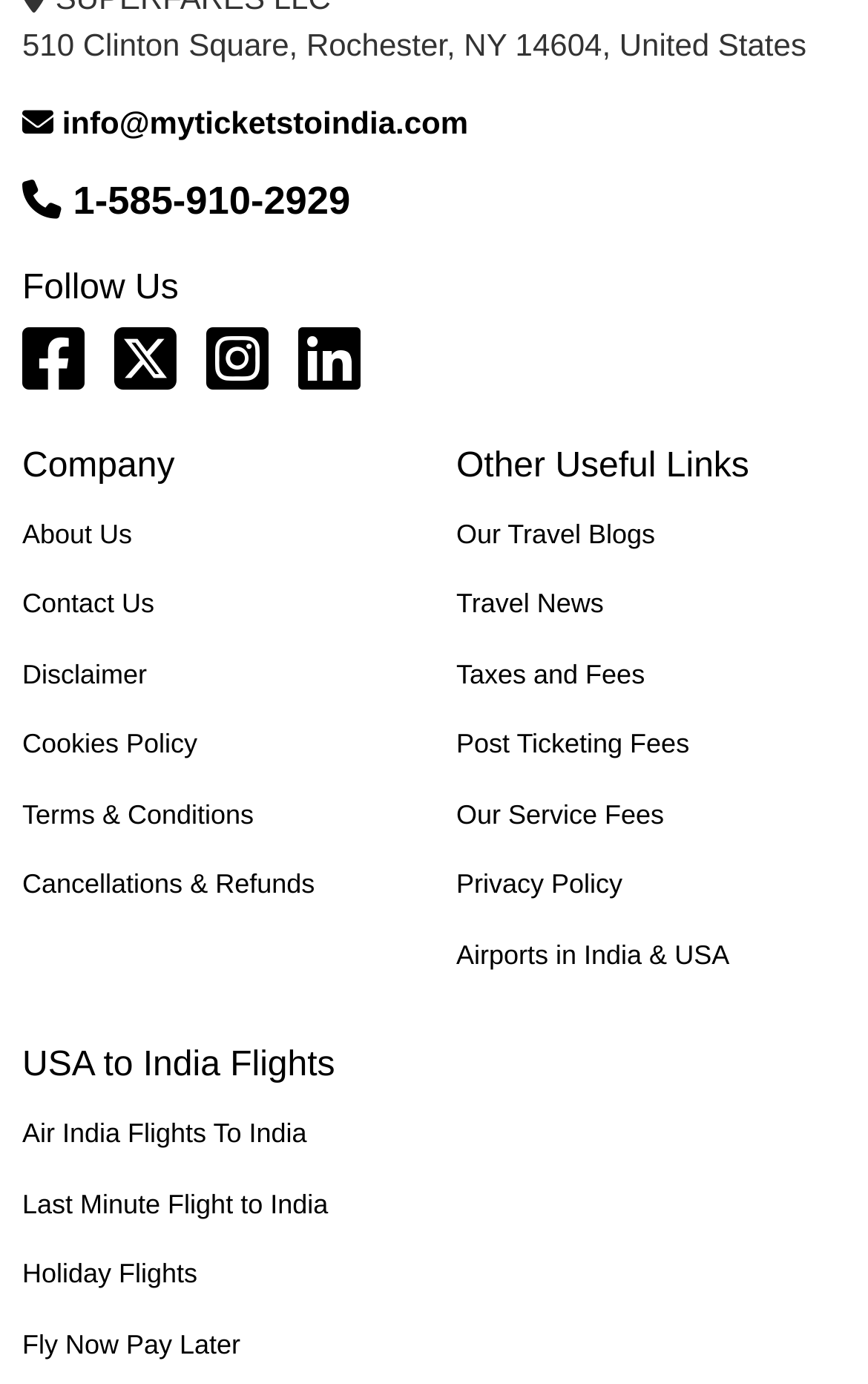Specify the bounding box coordinates of the element's region that should be clicked to achieve the following instruction: "View company information". The bounding box coordinates consist of four float numbers between 0 and 1, in the format [left, top, right, bottom].

[0.026, 0.324, 0.474, 0.352]